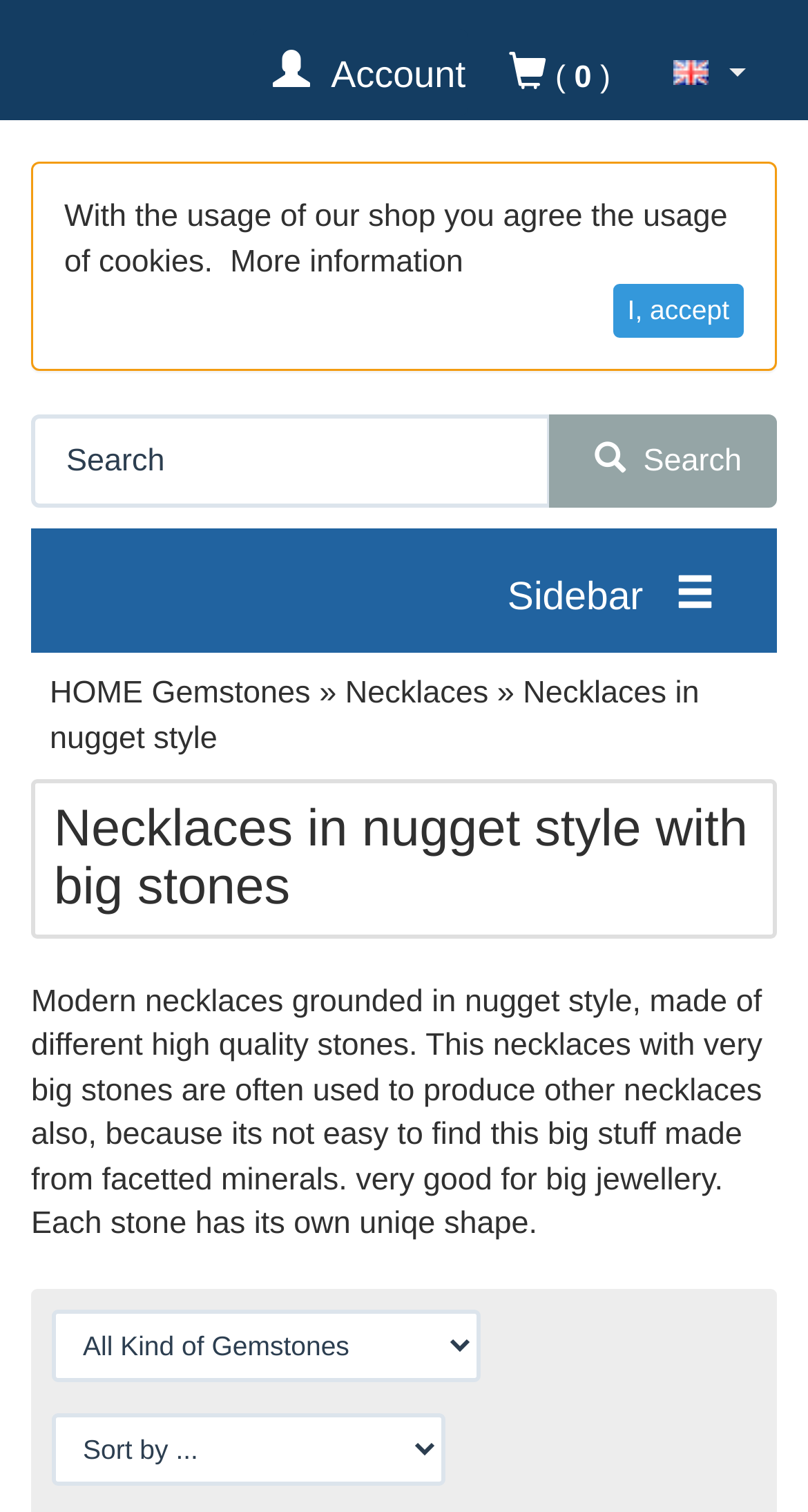Determine the bounding box coordinates of the region that needs to be clicked to achieve the task: "Enter name".

None